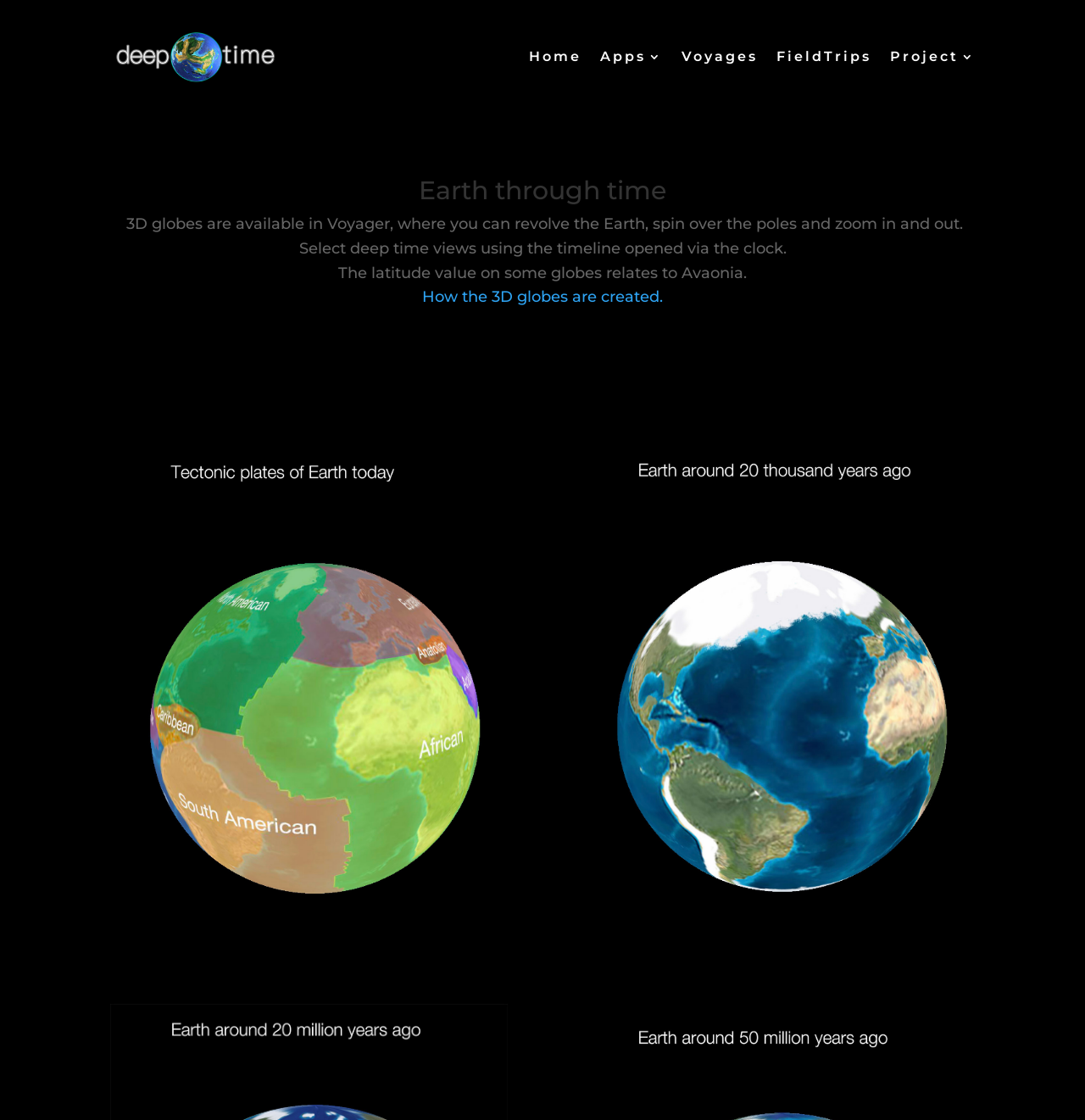Extract the top-level heading from the webpage and provide its text.

Earth through time